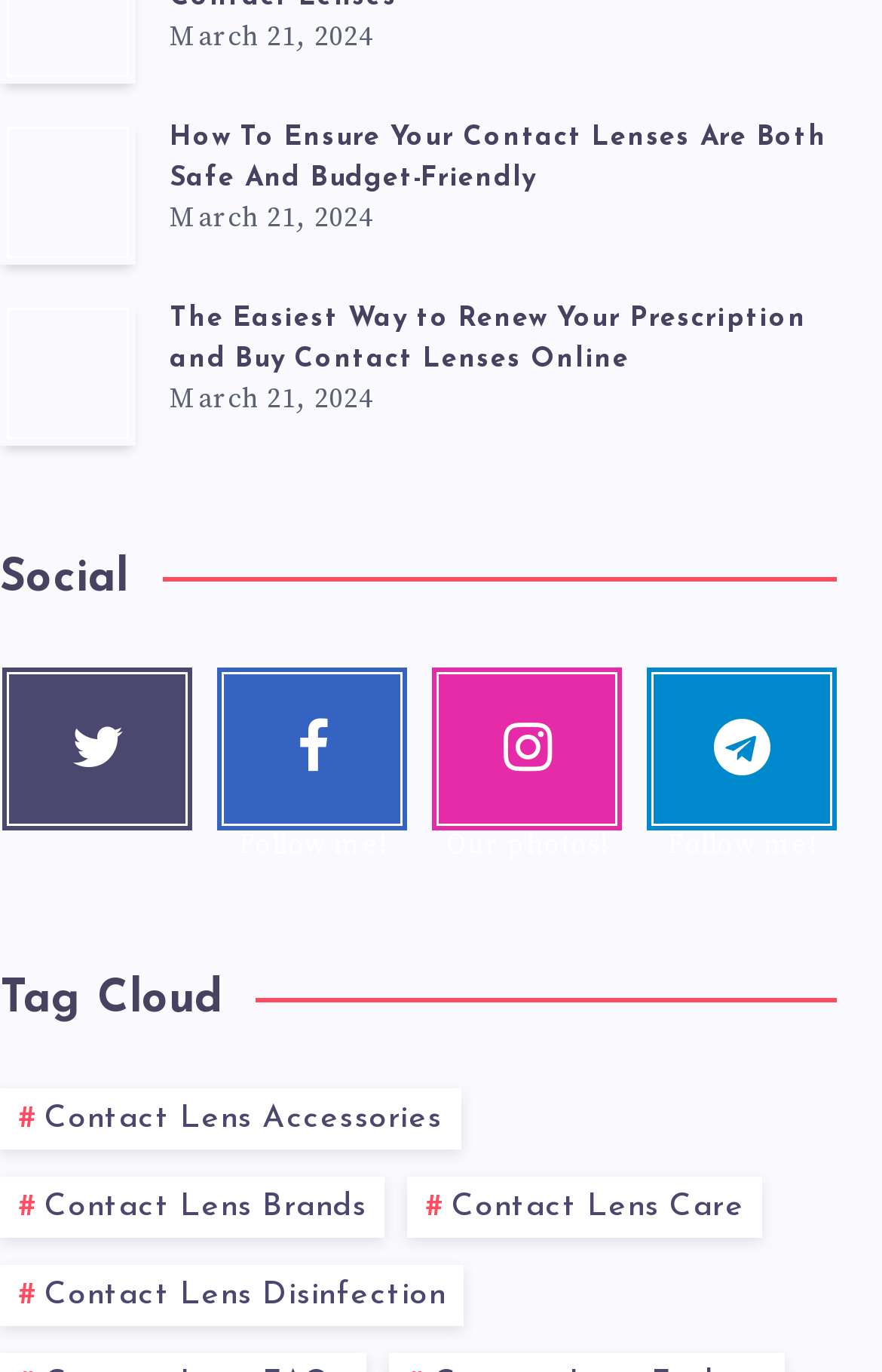What is the title of the second article?
Answer the question with a single word or phrase by looking at the picture.

The Easiest Way to Renew Your Prescription and Buy Contact Lenses Online